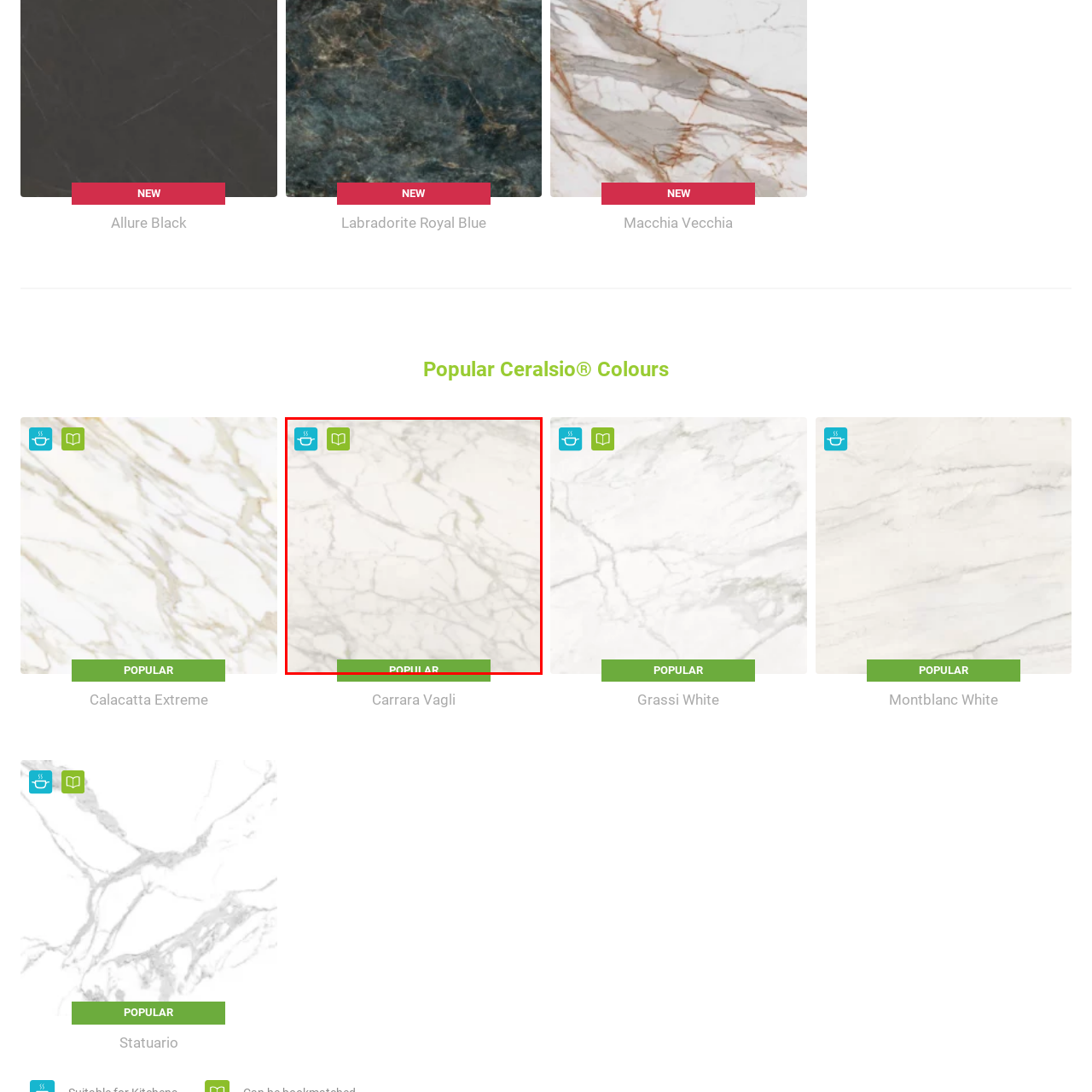What is implied by the pot and book icons?
Observe the image within the red bounding box and give a detailed and thorough answer to the question.

The presence of the pot and book icons in the top left corner of the image implies that the Carrara Vagli marble worktop is suitable for both cooking and design/decor inspiration, highlighting its practical and stylistic versatility.